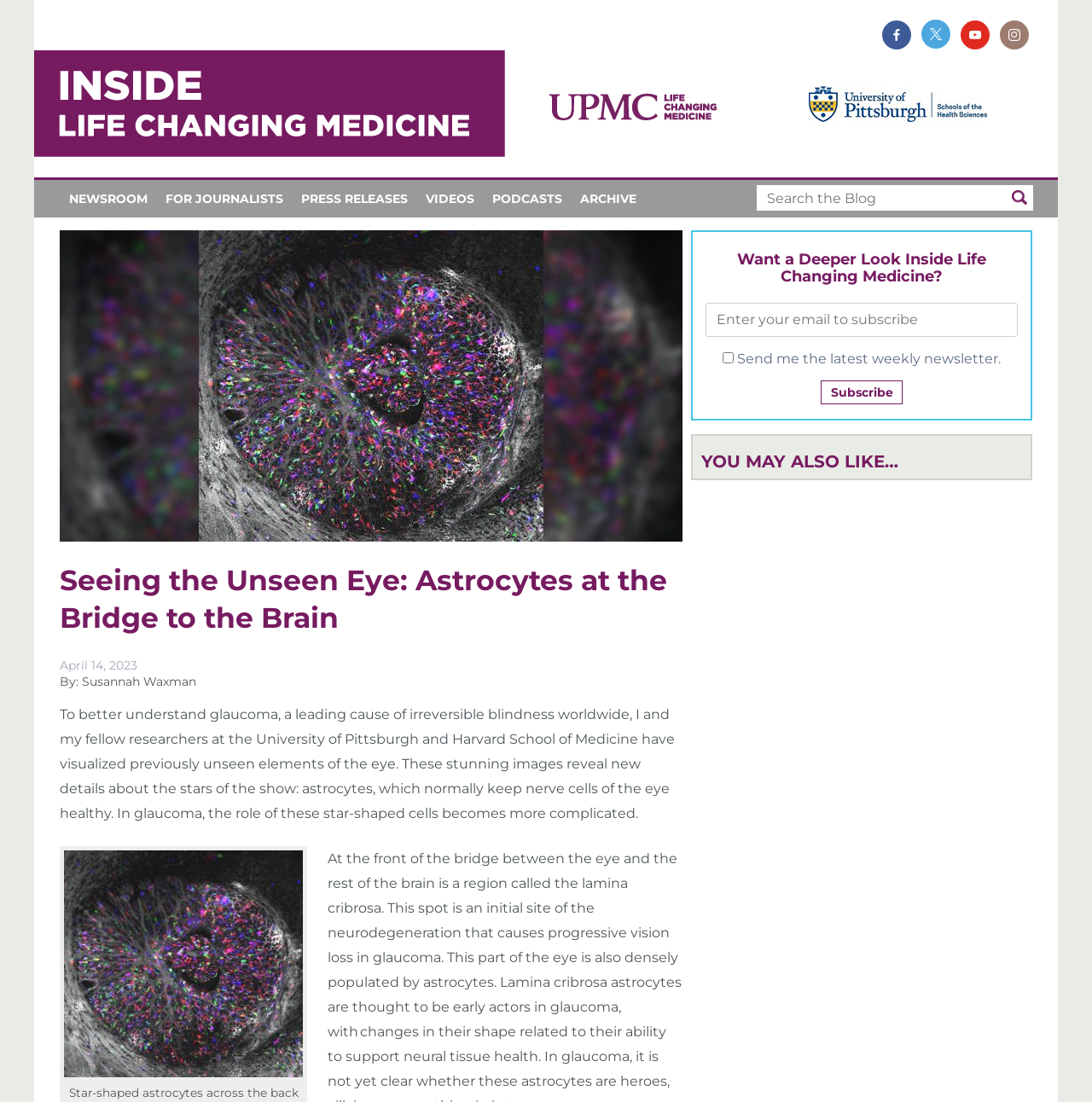Pinpoint the bounding box coordinates of the clickable element needed to complete the instruction: "Subscribe". The coordinates should be provided as four float numbers between 0 and 1: [left, top, right, bottom].

[0.752, 0.345, 0.827, 0.367]